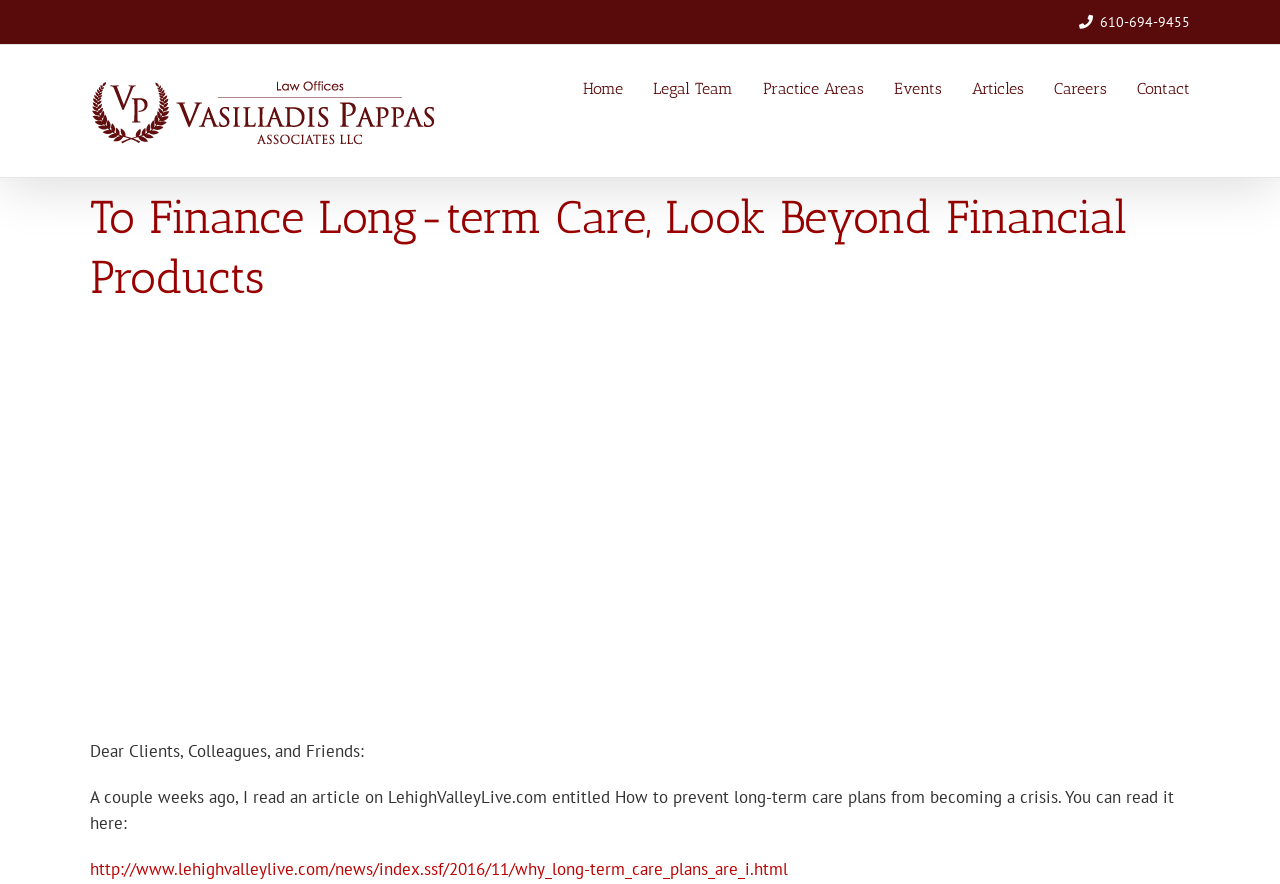Provide a single word or phrase answer to the question: 
What is the URL of the referenced article?

http://www.lehighvalleylive.com/news/index.ssf/2016/11/why_long-term_care_plans_are_i.html